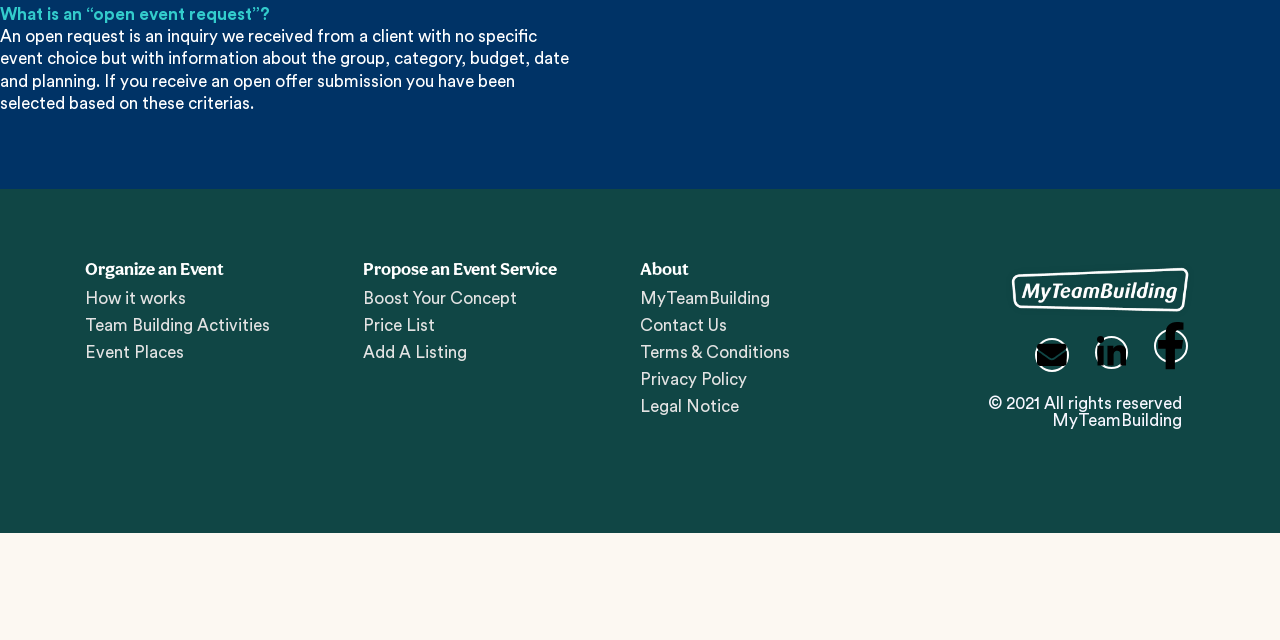Find the bounding box coordinates of the UI element according to this description: "Team Building Activities".

[0.066, 0.492, 0.283, 0.527]